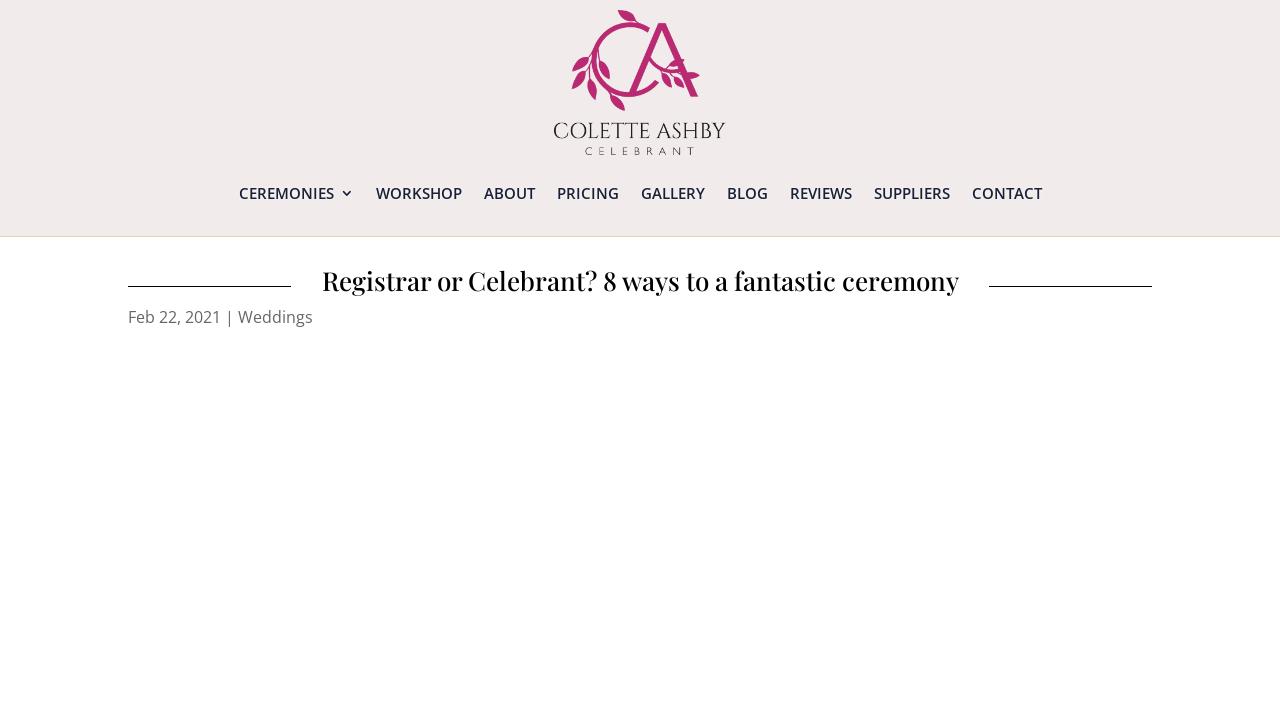Please extract the title of the webpage.

Registrar or Celebrant? 8 ways to a fantastic ceremony